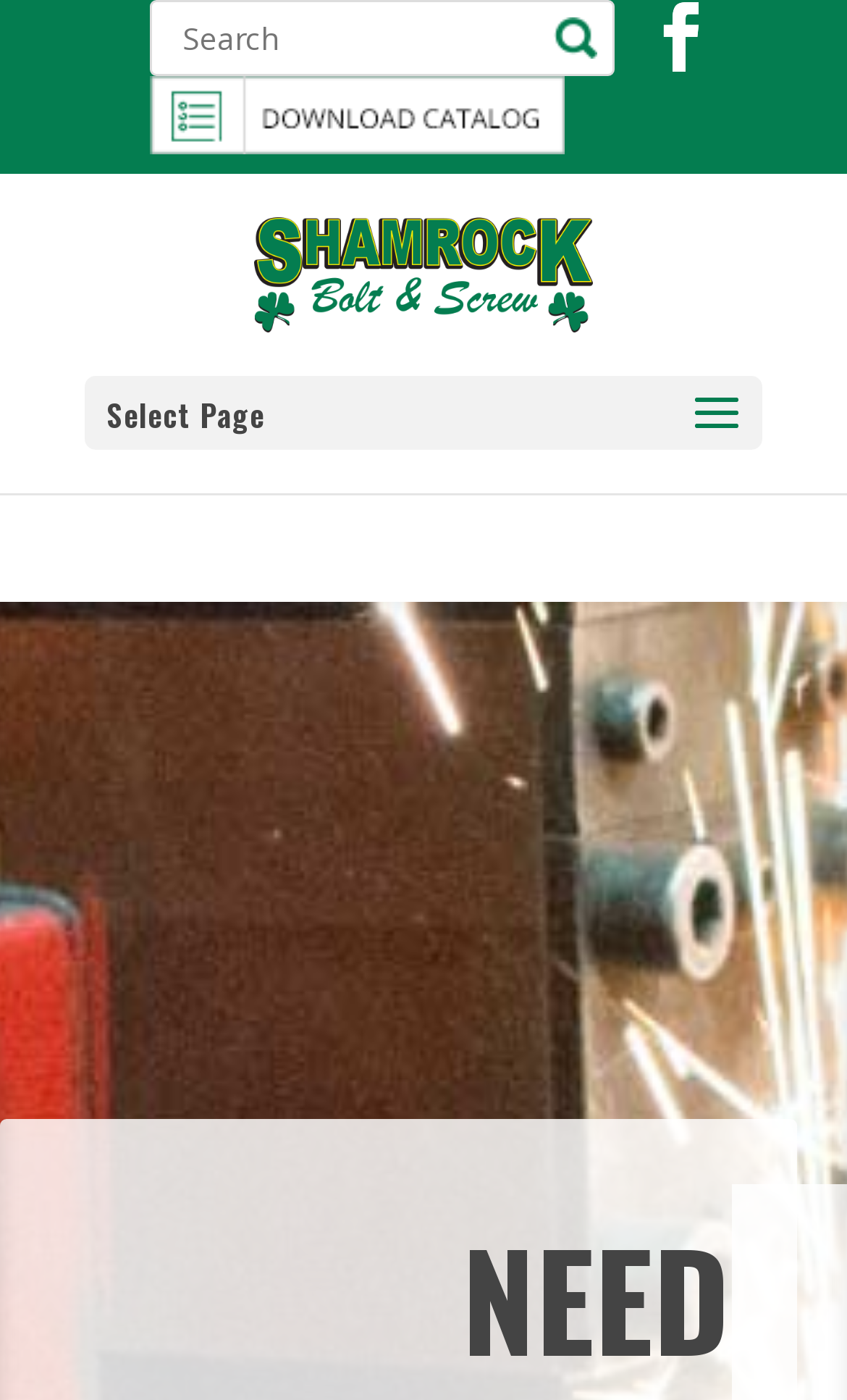What is the shape of the icon with the link ''?
Based on the image, provide your answer in one word or phrase.

Unknown